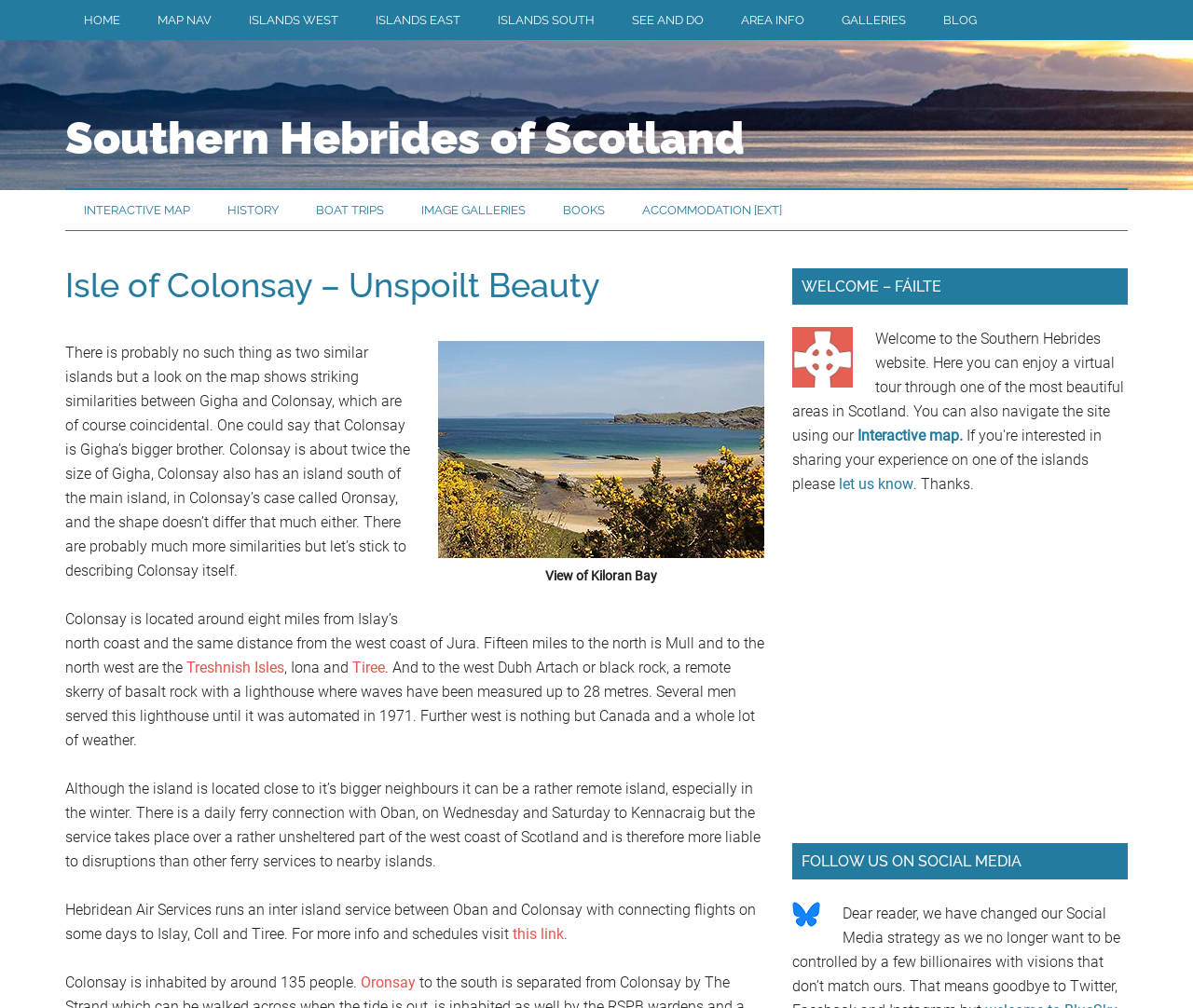Pinpoint the bounding box coordinates of the clickable element needed to complete the instruction: "Get more information on Bonnie Marietta sales". The coordinates should be provided as four float numbers between 0 and 1: [left, top, right, bottom].

None